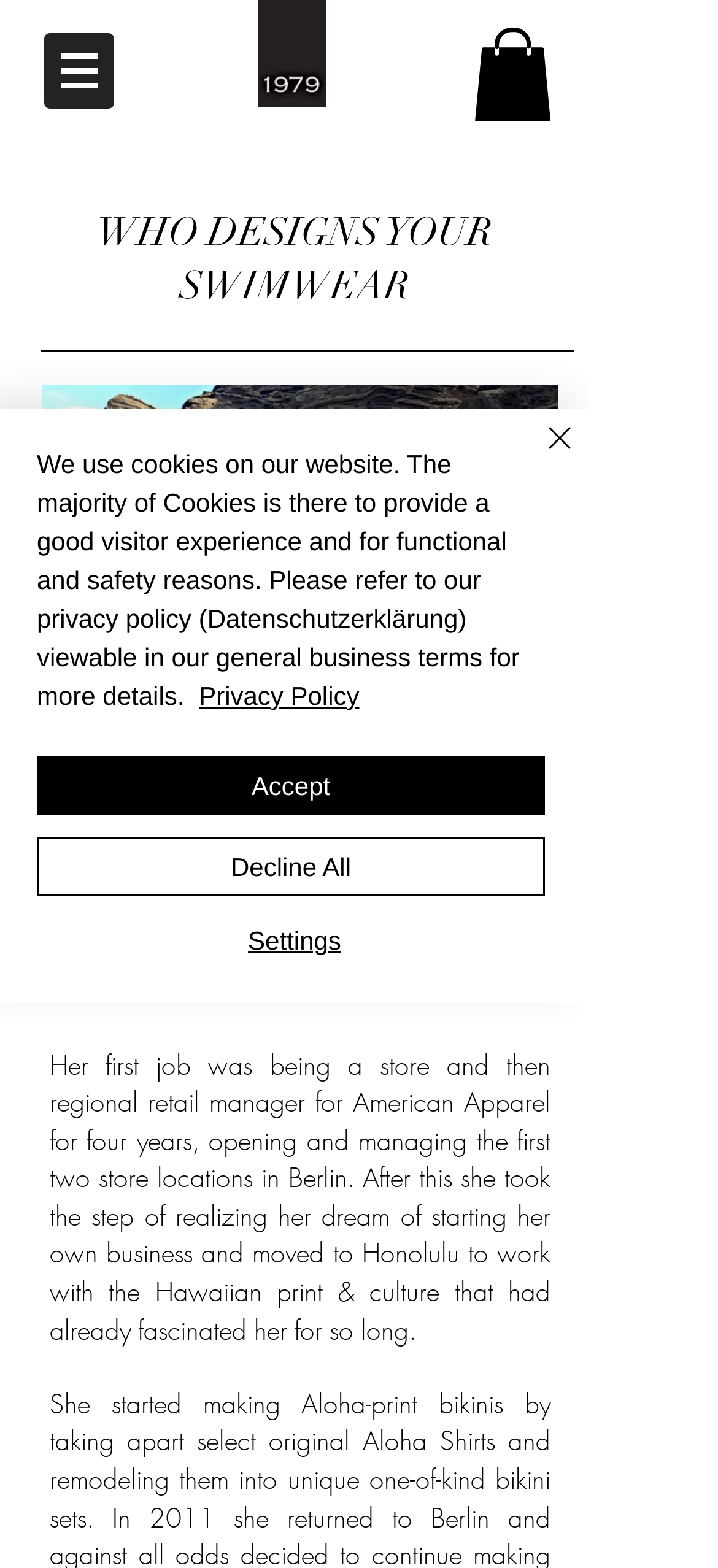Please find the bounding box for the following UI element description. Provide the coordinates in (top-left x, top-left y, bottom-right x, bottom-right y) format, with values between 0 and 1: aria-label="Close"

[0.687, 0.265, 0.81, 0.322]